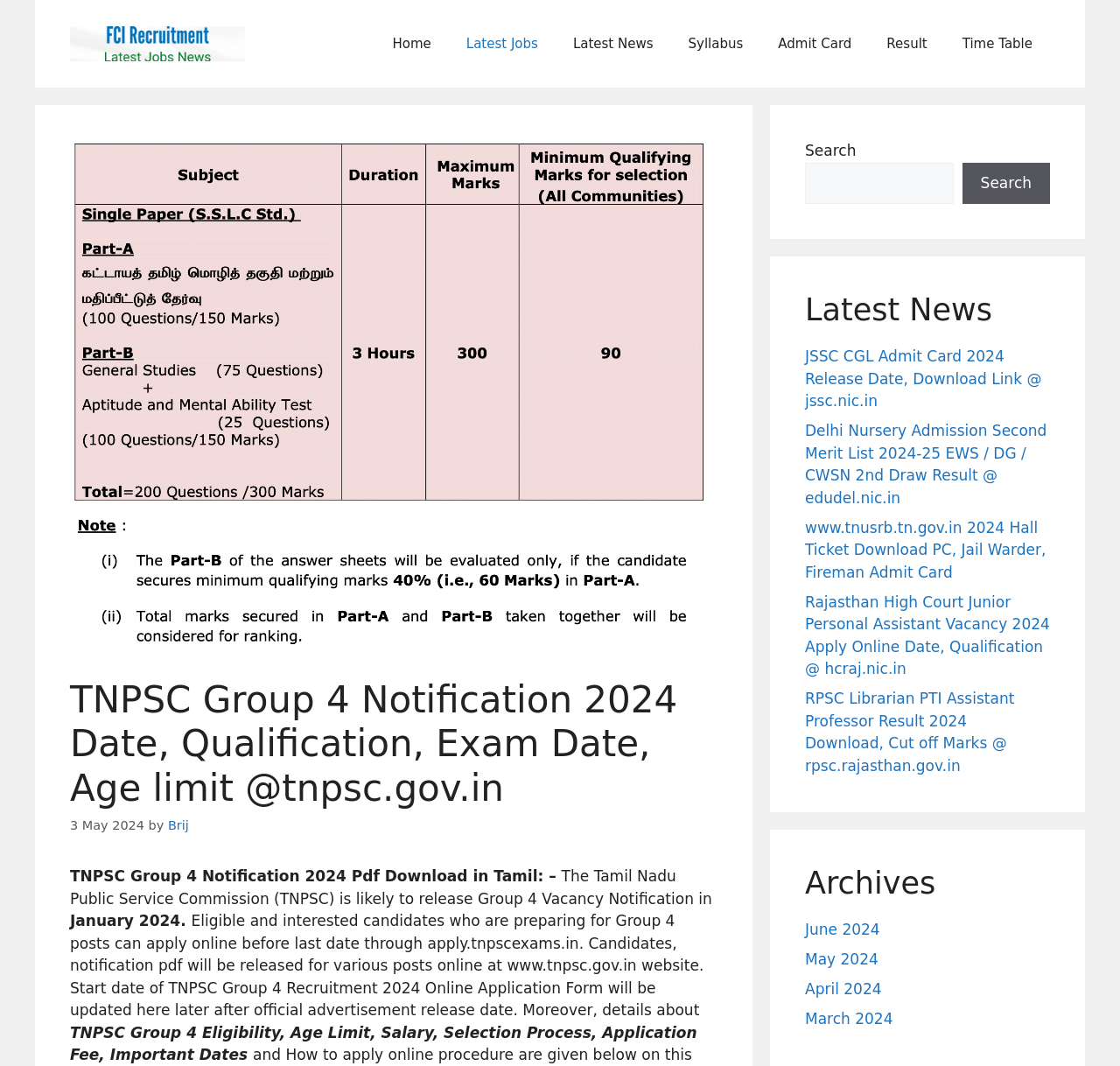Identify the primary heading of the webpage and provide its text.

TNPSC Group 4 Notification 2024 Date, Qualification, Exam Date, Age limit @tnpsc.gov.in